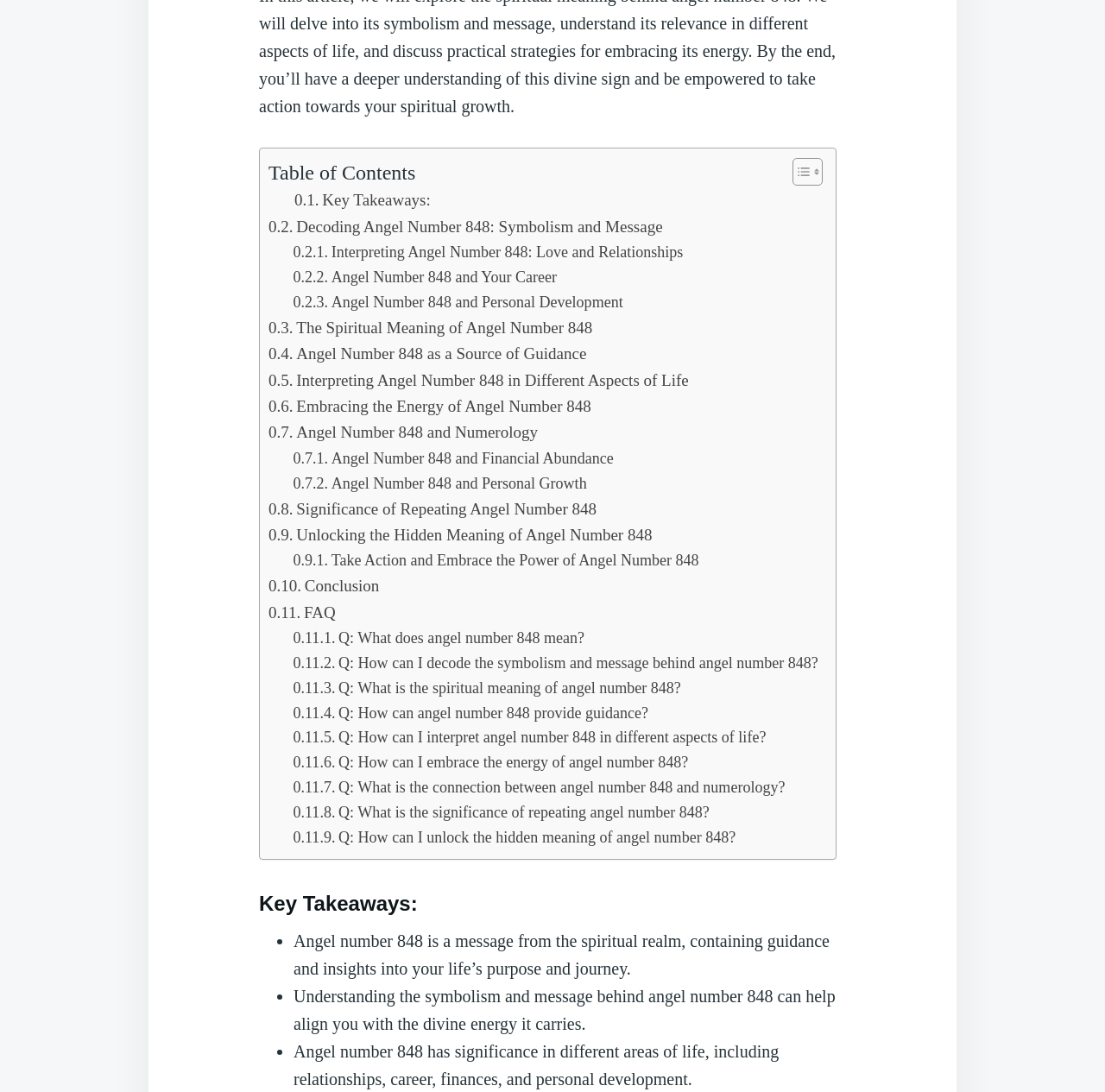How many key takeaways are there about angel number 848?
Look at the image and provide a detailed response to the question.

In the section with the heading 'Key Takeaways:', there are three list markers with IDs 605, 607, and 609, each followed by a static text element. Therefore, there are three key takeaways about angel number 848.